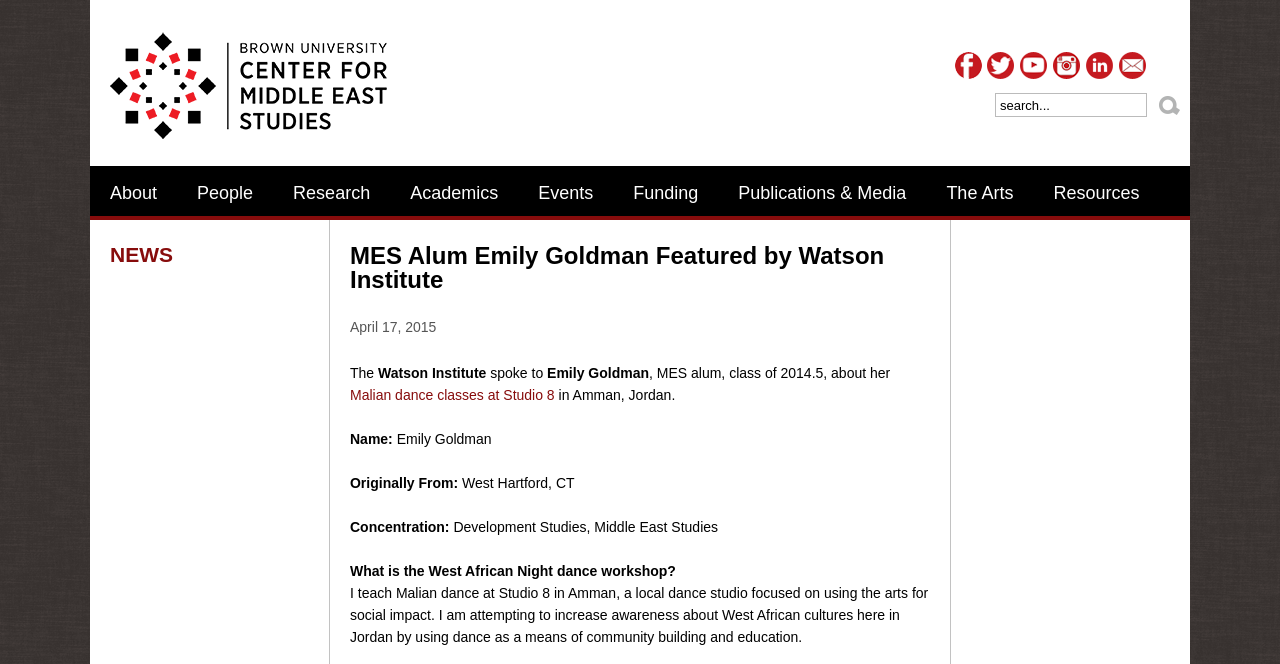Kindly determine the bounding box coordinates for the area that needs to be clicked to execute this instruction: "Search for something".

[0.778, 0.141, 0.896, 0.175]